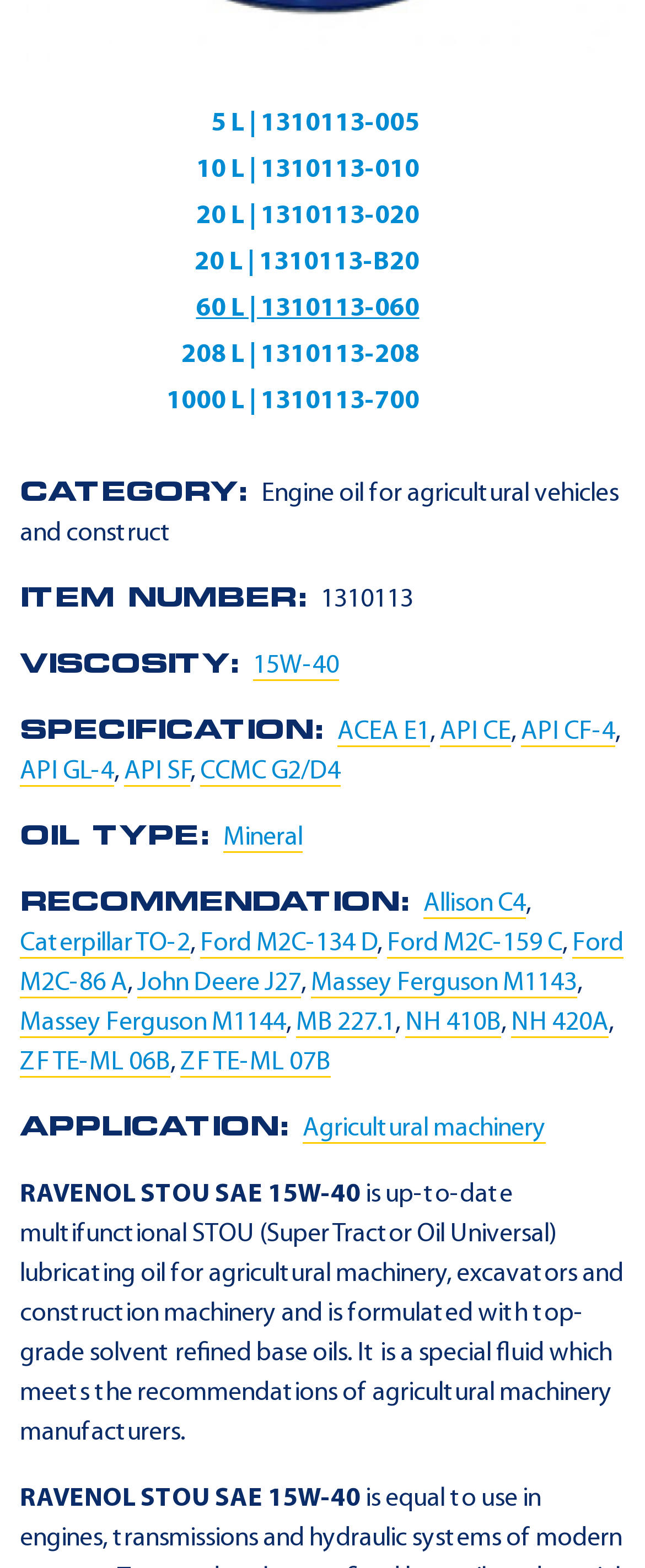Please indicate the bounding box coordinates of the element's region to be clicked to achieve the instruction: "Click the 'contact us' form link". Provide the coordinates as four float numbers between 0 and 1, i.e., [left, top, right, bottom].

None